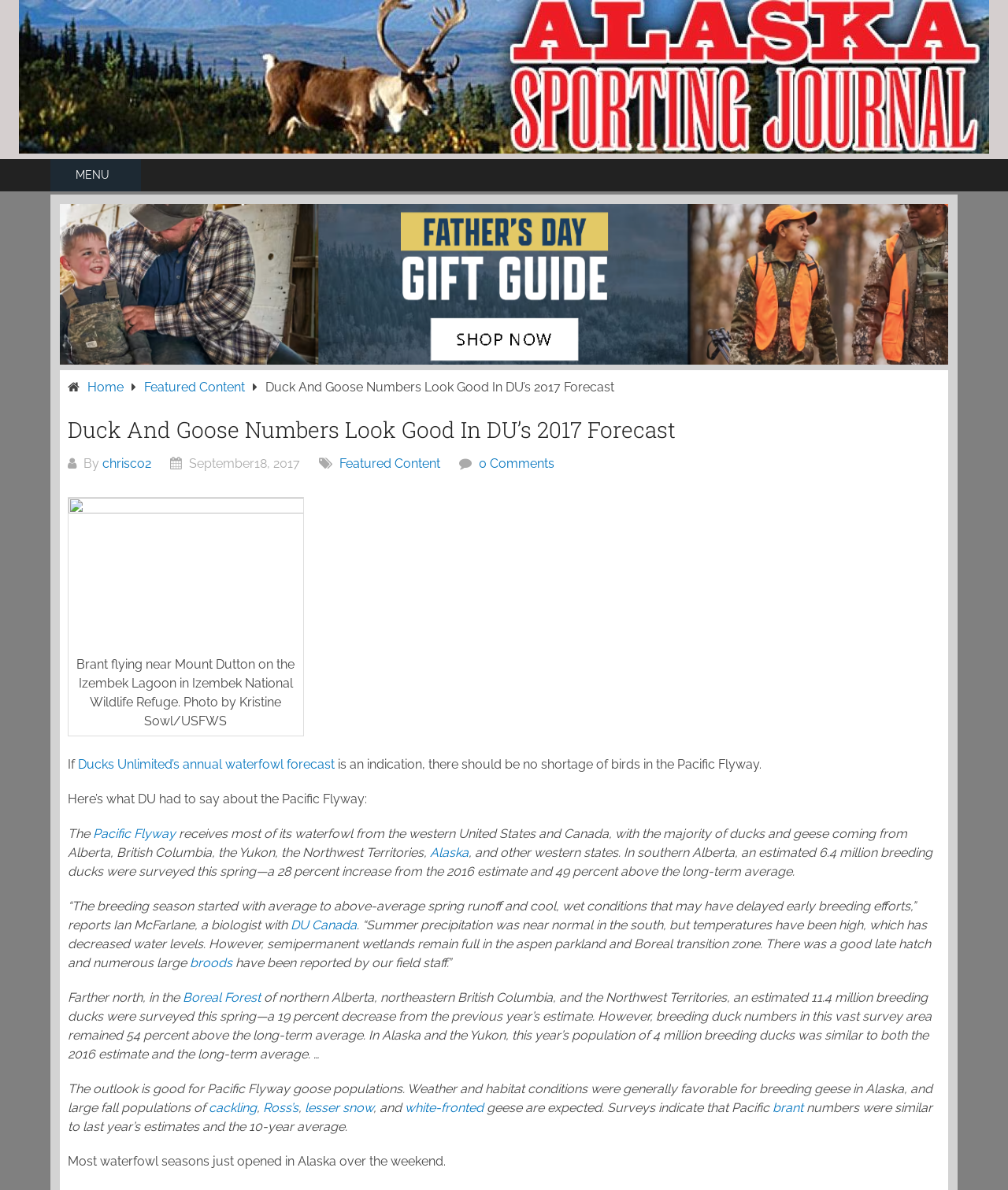Bounding box coordinates are to be given in the format (top-left x, top-left y, bottom-right x, bottom-right y). All values must be floating point numbers between 0 and 1. Provide the bounding box coordinate for the UI element described as: Ducks Unlimited’s annual waterfowl forecast

[0.077, 0.636, 0.332, 0.649]